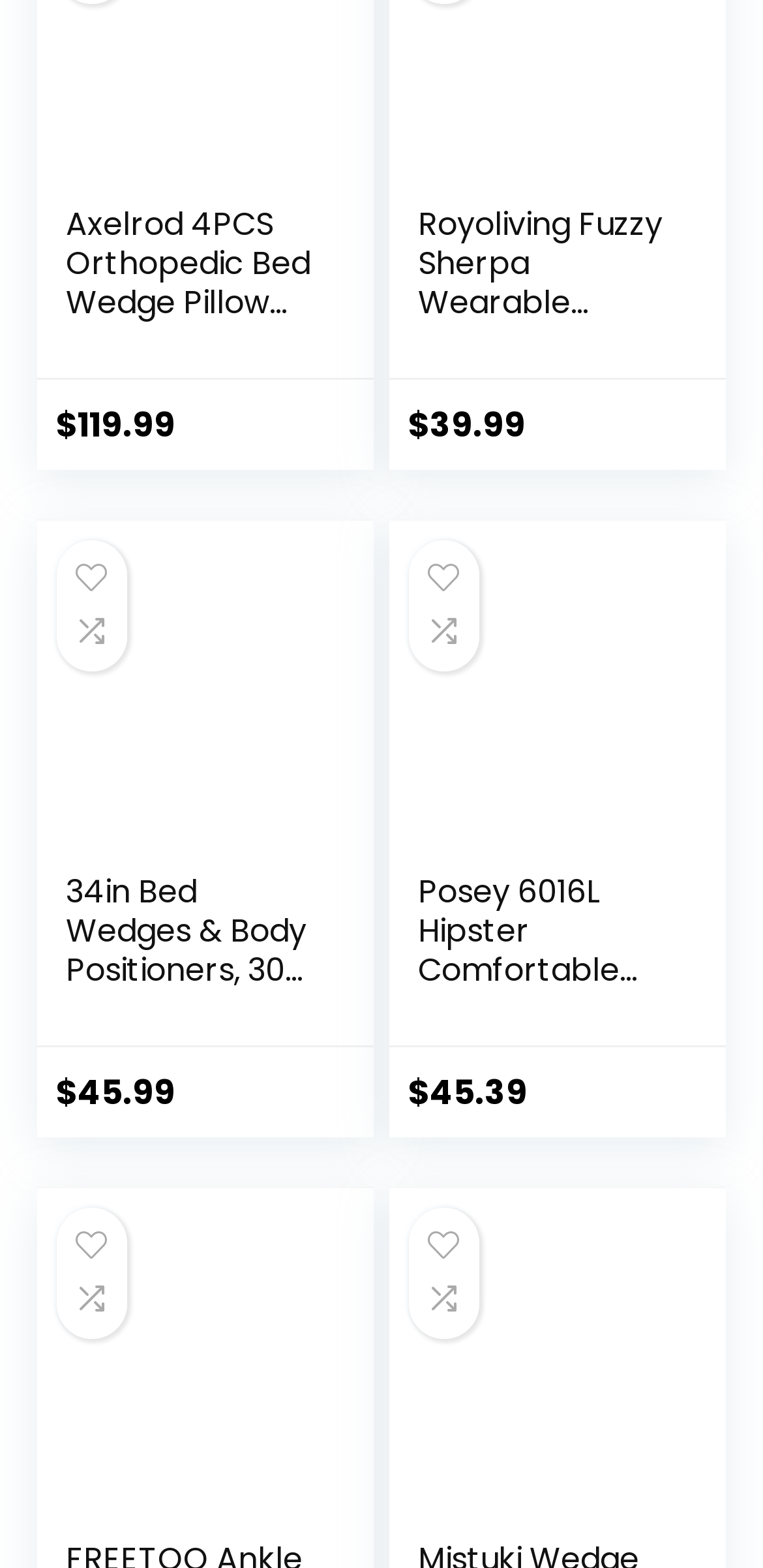Please determine the bounding box coordinates of the section I need to click to accomplish this instruction: "Click the Email link".

None